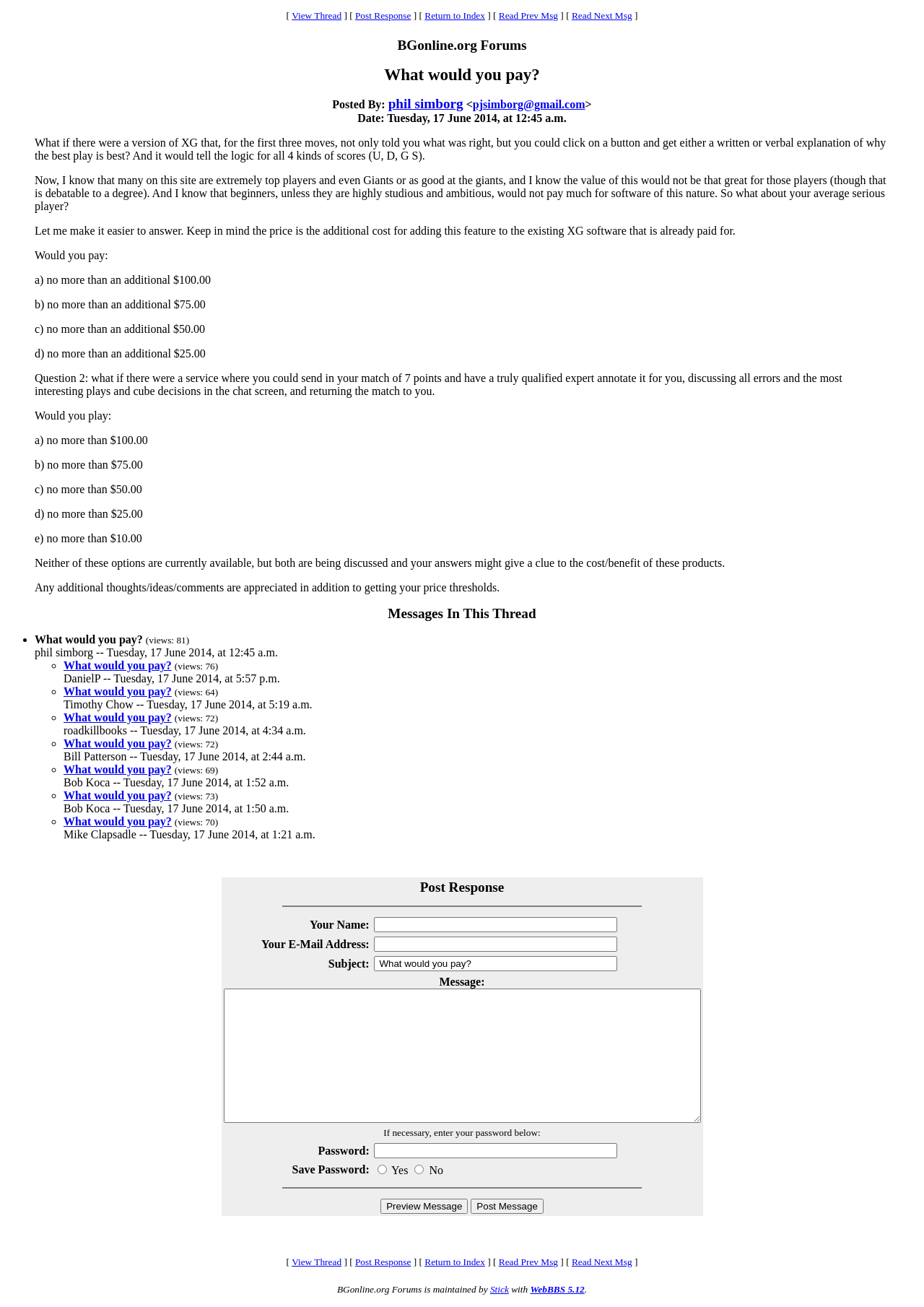Use one word or a short phrase to answer the question provided: 
What is the date of the post?

Tuesday, 17 June 2014, at 12:45 a.m.